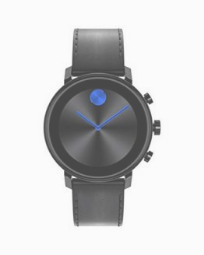Present an elaborate depiction of the scene captured in the image.

The image features the Movado Connect 2.0 Unisex Smartwatch, showcasing a sleek design characterized by a black ion-plated stainless steel case paired with a black leather strap. The watch face is prominent, featuring a minimalist aesthetic with a dark background, complemented by a stylish blue dot at the top and subtle blue accents on the hour and minute hands. This modern smartwatch combines elegance and functionality, designed to suit various occasions and styles. An ideal choice for those seeking both sophistication and advanced features in wearable technology.